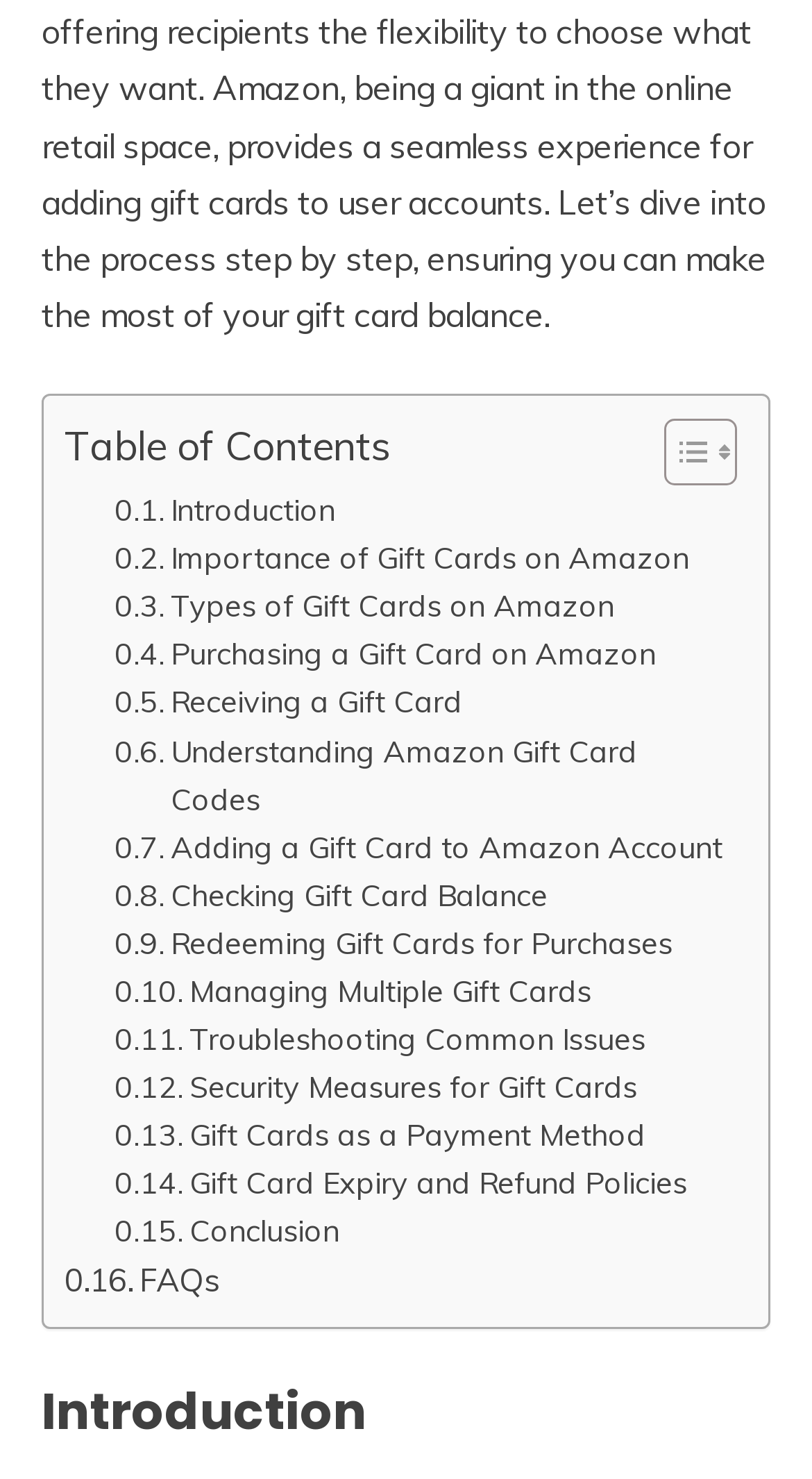Identify the bounding box coordinates for the element you need to click to achieve the following task: "View FAQs". The coordinates must be four float values ranging from 0 to 1, formatted as [left, top, right, bottom].

[0.079, 0.849, 0.272, 0.884]